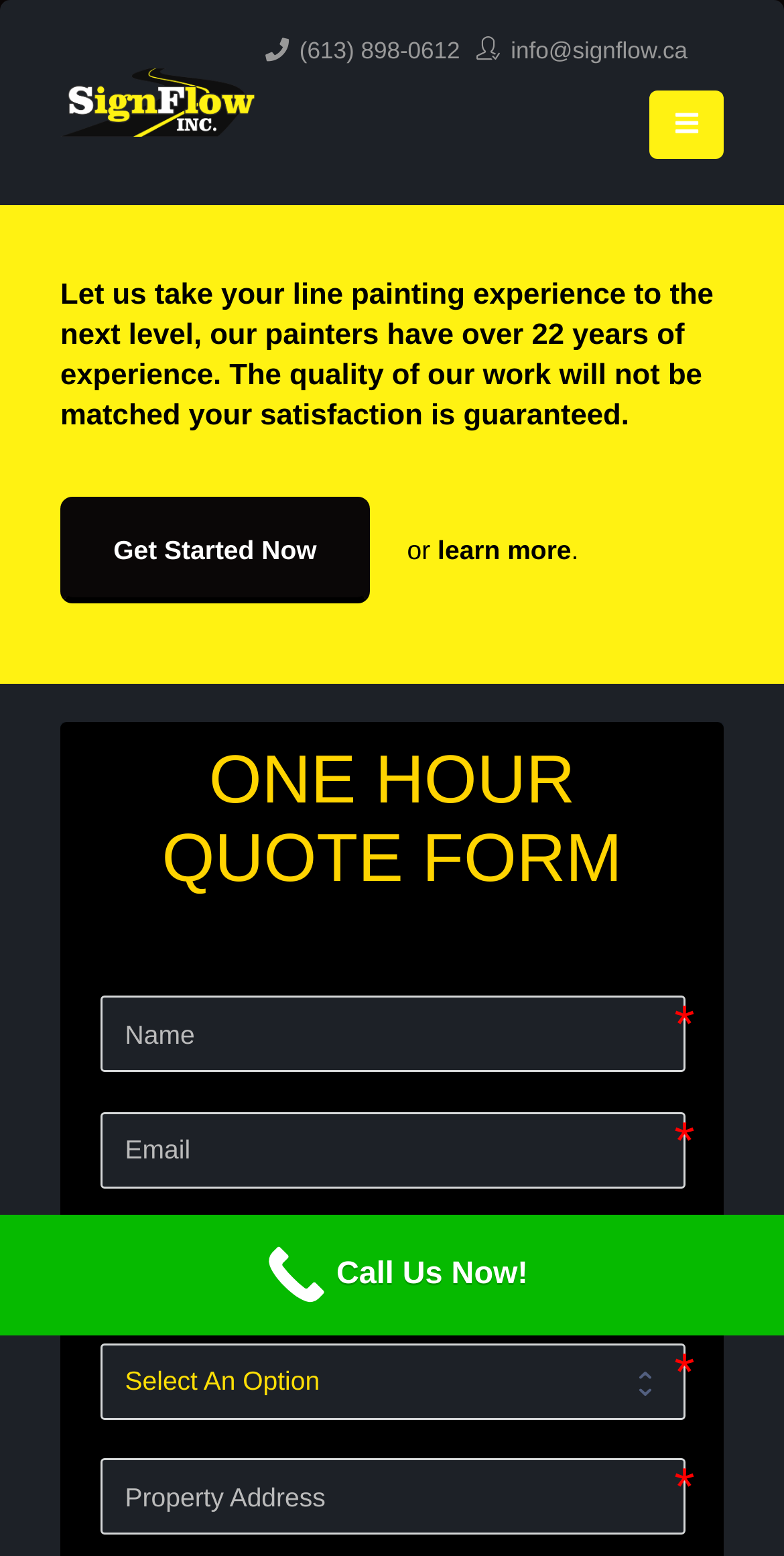Find and provide the bounding box coordinates for the UI element described here: "name="field1[]" placeholder="Name"". The coordinates should be given as four float numbers between 0 and 1: [left, top, right, bottom].

[0.127, 0.64, 0.873, 0.689]